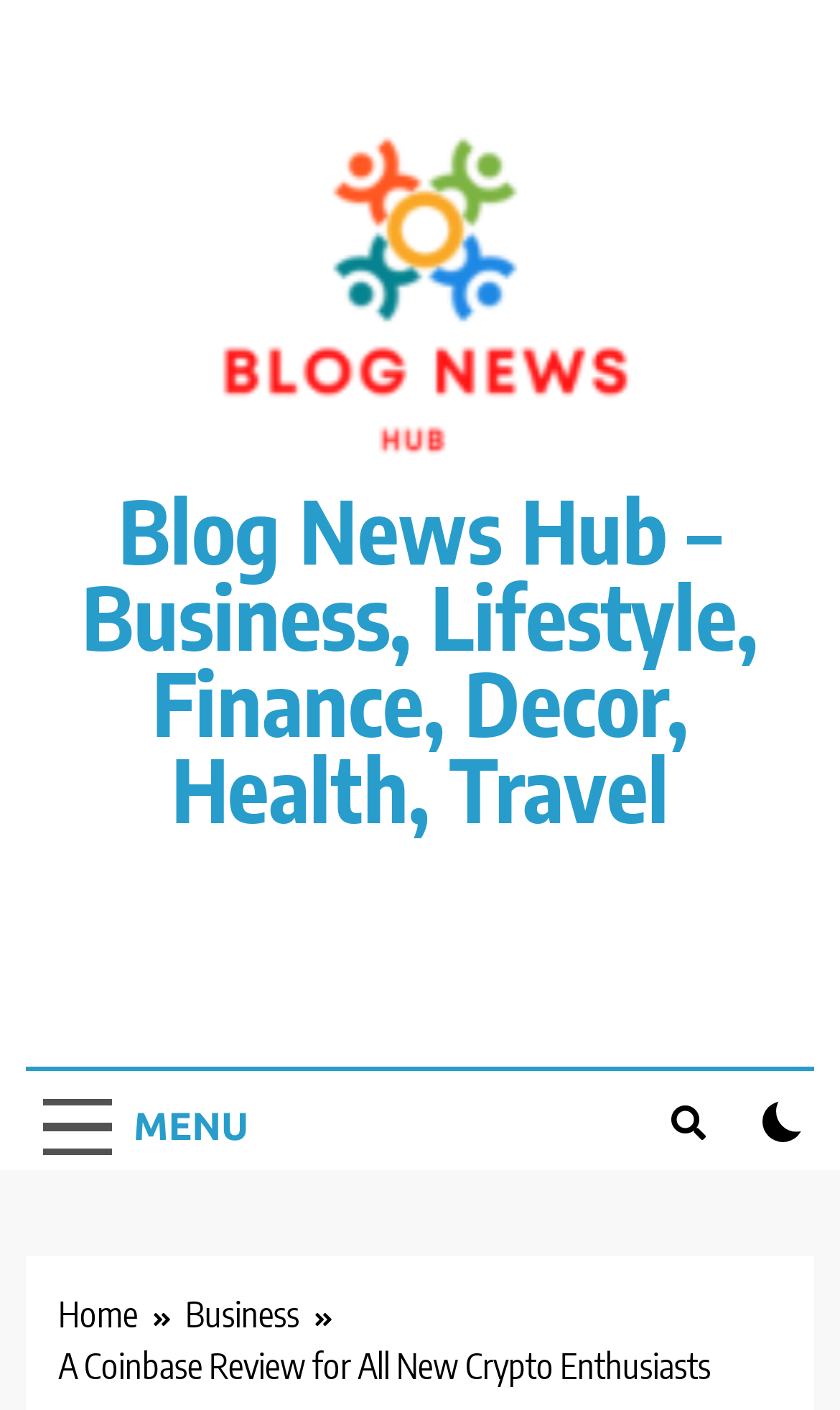Create an elaborate caption for the webpage.

This webpage is a review of Coinbase, a cryptocurrency platform, and it appears to be a blog post. At the top left of the page, there is a link to "Blog News Hub" with an accompanying image. Next to it, there is a longer link with the full title of the blog, "Blog News Hub – Business, Lifestyle, Finance, Decor, Health, Travel". 

Below these links, there are three buttons: a "MENU" button, a button with an icon, and an unchecked checkbox. The "MENU" button is located at the top left, while the other two buttons are positioned at the top right.

Underneath these buttons, there is a navigation section labeled "Breadcrumbs" that displays the page's hierarchy. It consists of three links: "Home" with an arrow icon, "Business" with an arrow icon, and the current page title, "A Coinbase Review for All New Crypto Enthusiasts", which is a static text element.

The main content of the page, which is not explicitly described in the accessibility tree, is likely to be a review of Coinbase, focusing on its major aspects and features, as indicated by the meta description.